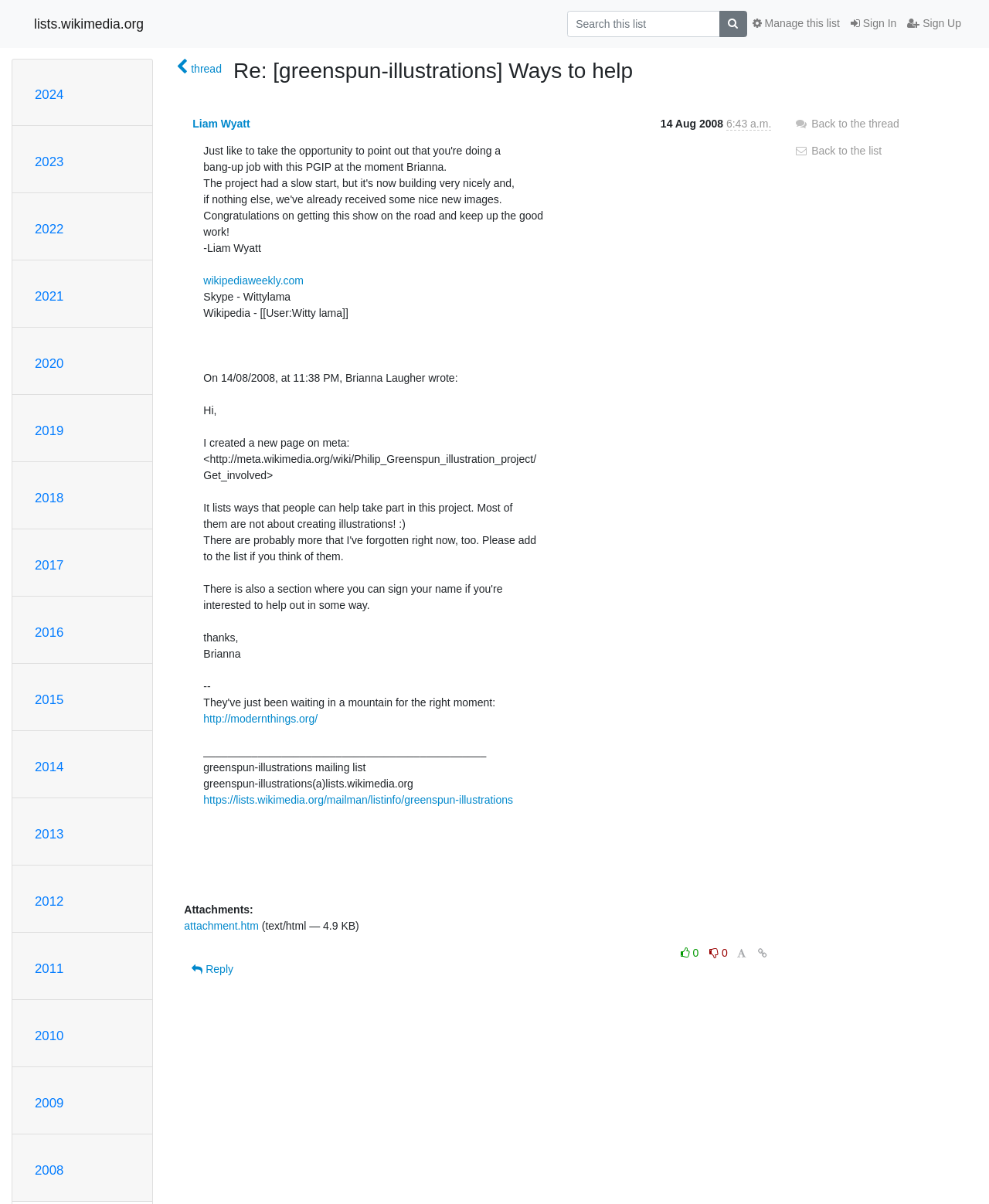Locate the UI element that matches the description Manage this list in the webpage screenshot. Return the bounding box coordinates in the format (top-left x, top-left y, bottom-right x, bottom-right y), with values ranging from 0 to 1.

[0.755, 0.009, 0.855, 0.031]